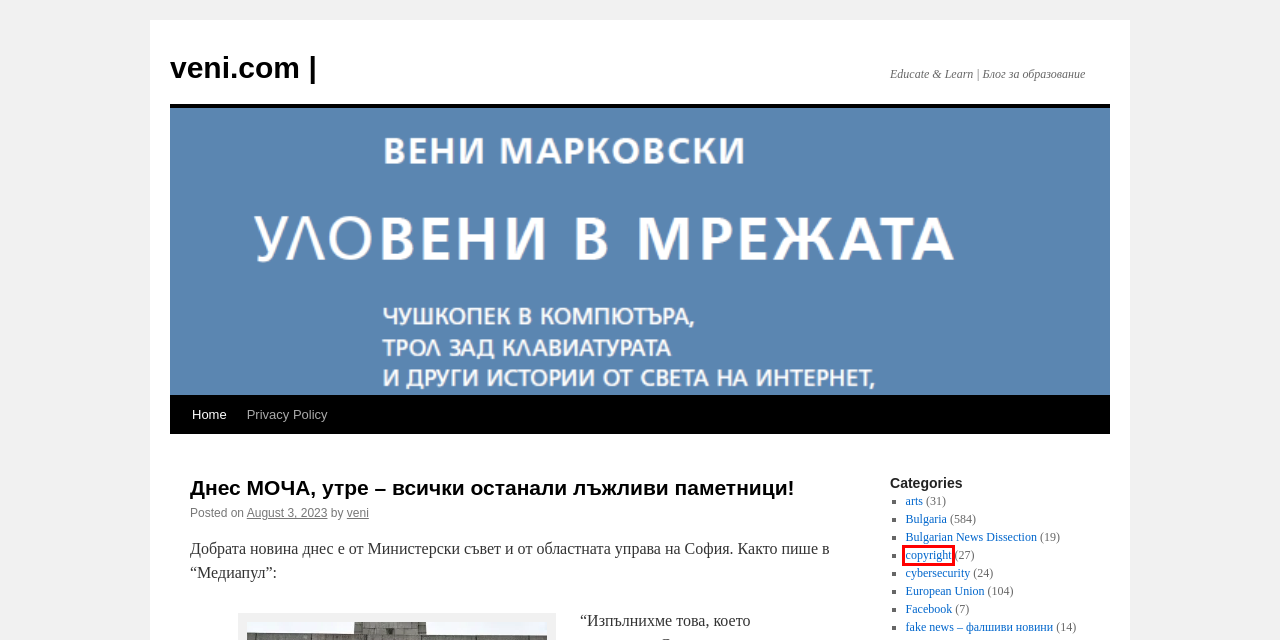You are provided a screenshot of a webpage featuring a red bounding box around a UI element. Choose the webpage description that most accurately represents the new webpage after clicking the element within the red bounding box. Here are the candidates:
A. Category: fake news - фалшиви новини - veni.com |veni.com |
B. Днес МОЧА, утре - всички останали лъжливи паметници! - veni.com |veni.com |
C. Category: copyright - veni.com |veni.com |
D. Category: Bulgaria - veni.com |veni.com |
E. Category: European Union - veni.com |veni.com |
F. Category: Bulgarian News Dissection - veni.com |veni.com |
G. Category: Facebook - veni.com |veni.com |
H. Privacy Policy - veni.com |veni.com |

C